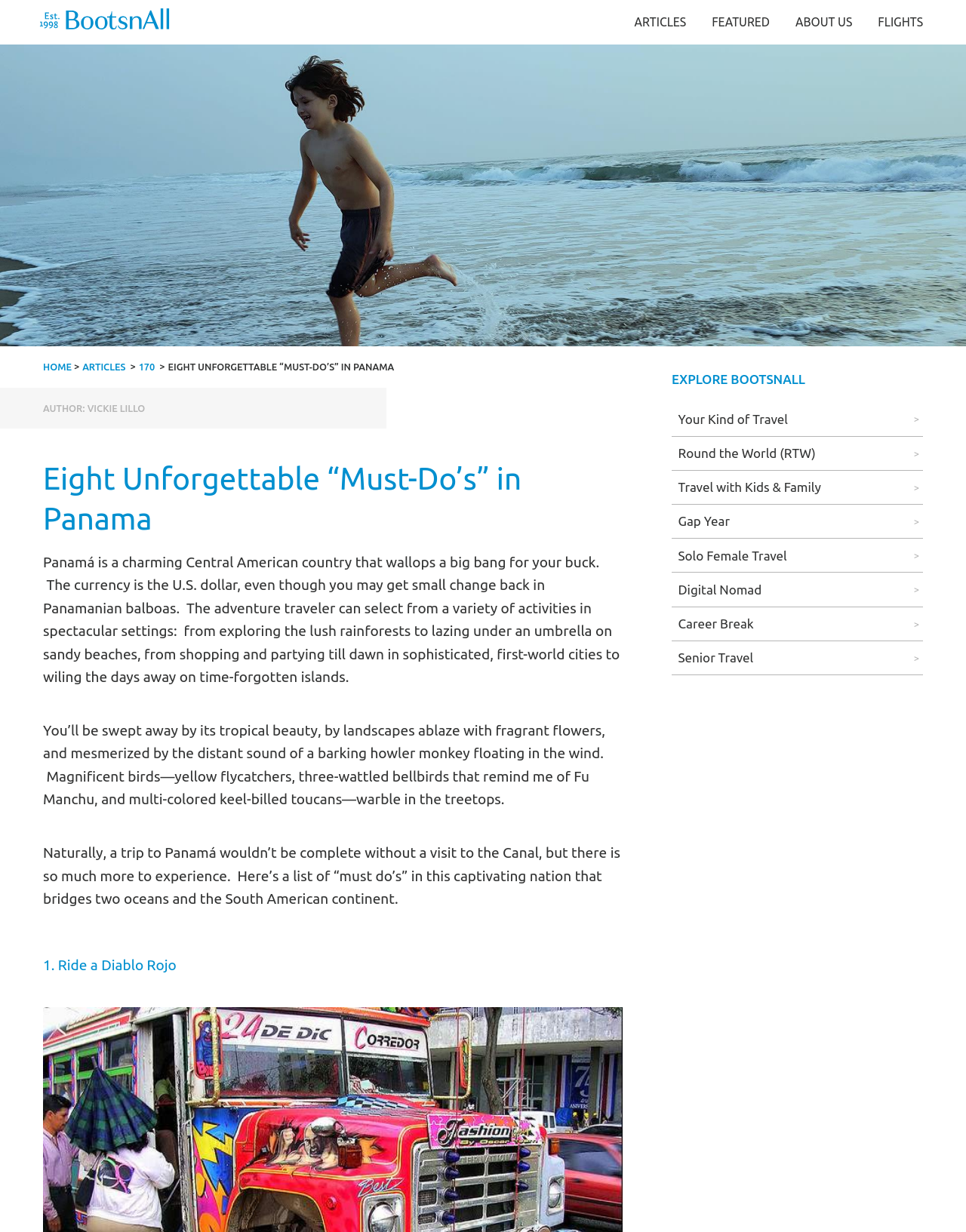Offer an extensive depiction of the webpage and its key elements.

This webpage is an article about traveling to Panama, specifically highlighting eight unforgettable experiences to have in the country. At the top of the page, there is a horizontal navigation bar with links to "ARTICLES", "FEATURED", "ABOUT US", and "FLIGHTS". Below this, there is a large image that spans the entire width of the page.

On the left side of the page, there is a vertical navigation bar with links to "HOME", "ARTICLES", and other travel-related categories. Next to this, there is a heading that reads "EIGHT UNFORGETTABLE “MUST-DO’S” IN PANAMA". Below this, there is information about the author, Vickie Lillo.

The main content of the article is divided into several sections, each with a heading. The first section introduces Panama as a travel destination, describing its natural beauty, wildlife, and activities available to visitors. The following sections are numbered, starting with "1. Ride a Diablo Rojo", and each describes a unique experience to have in Panama.

On the right side of the page, there is a column with links to other travel-related topics, such as "Round the World (RTW)" and "Solo Female Travel". At the top of this column, there is a heading that reads "EXPLORE BOOTSNALL".